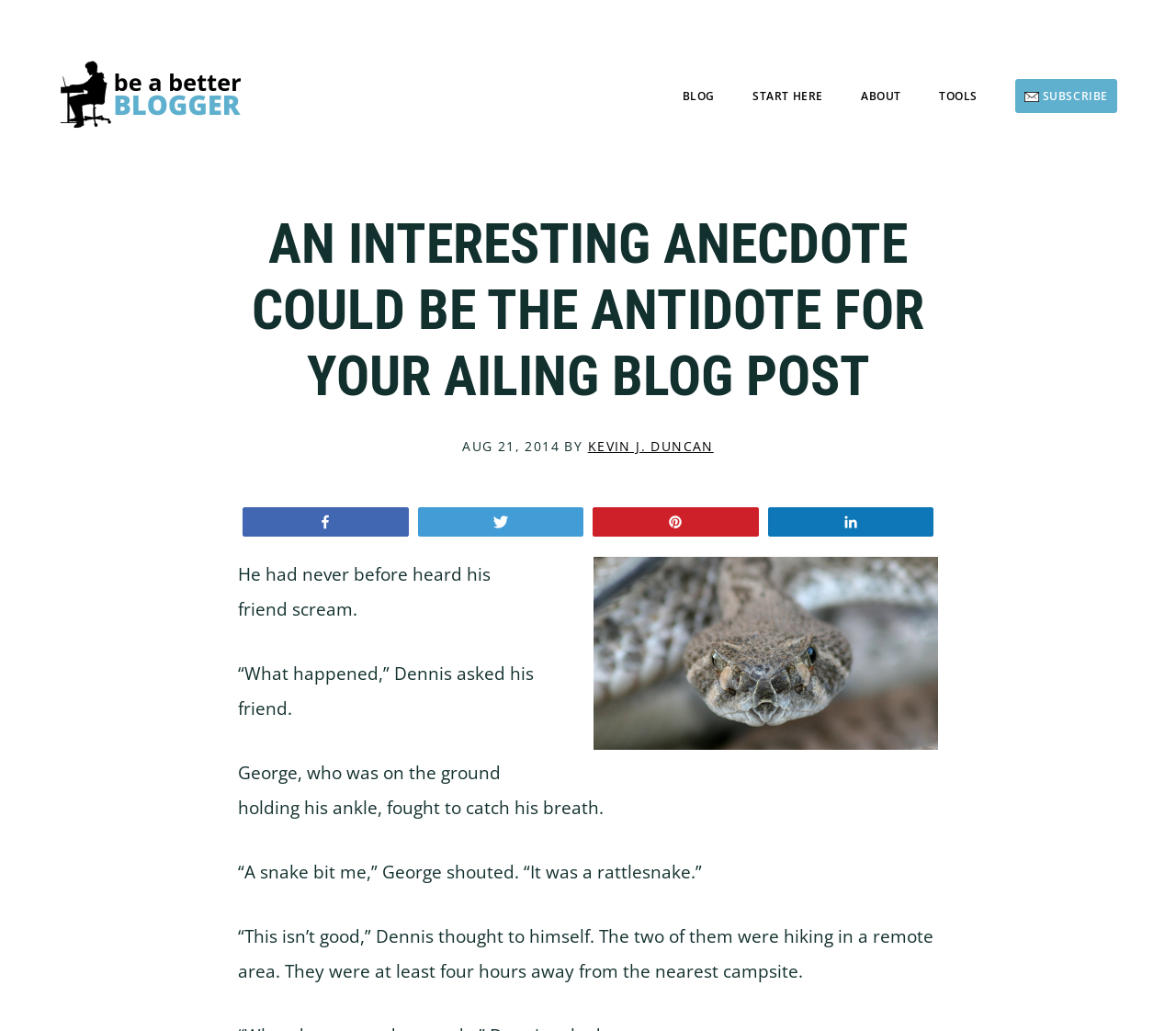Please specify the coordinates of the bounding box for the element that should be clicked to carry out this instruction: "Click on 'Be A Better Blogger'". The coordinates must be four float numbers between 0 and 1, formatted as [left, top, right, bottom].

[0.05, 0.058, 0.206, 0.125]